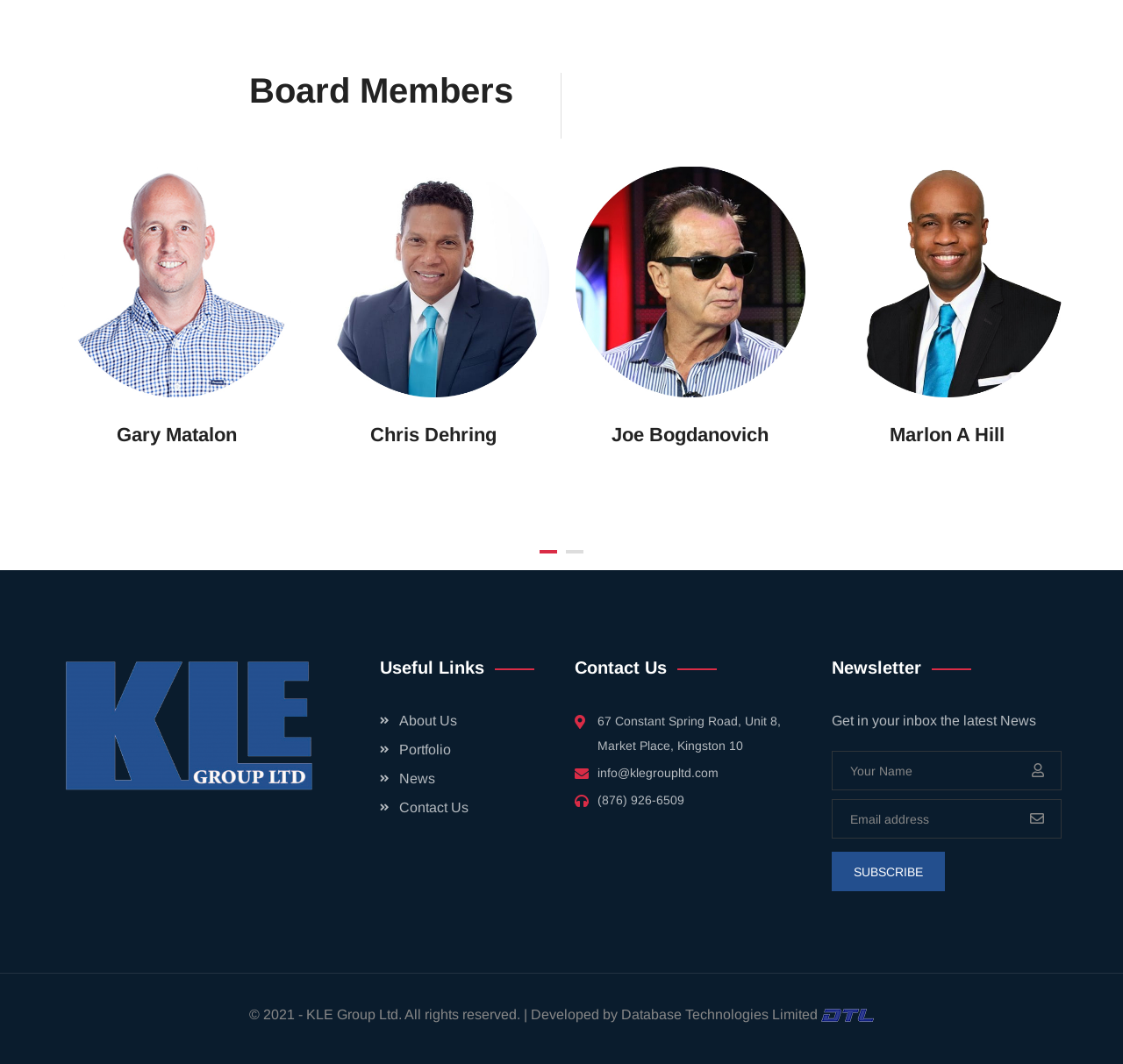Using the description "David Alexander Shirley", locate and provide the bounding box of the UI element.

[0.06, 0.395, 0.254, 0.422]